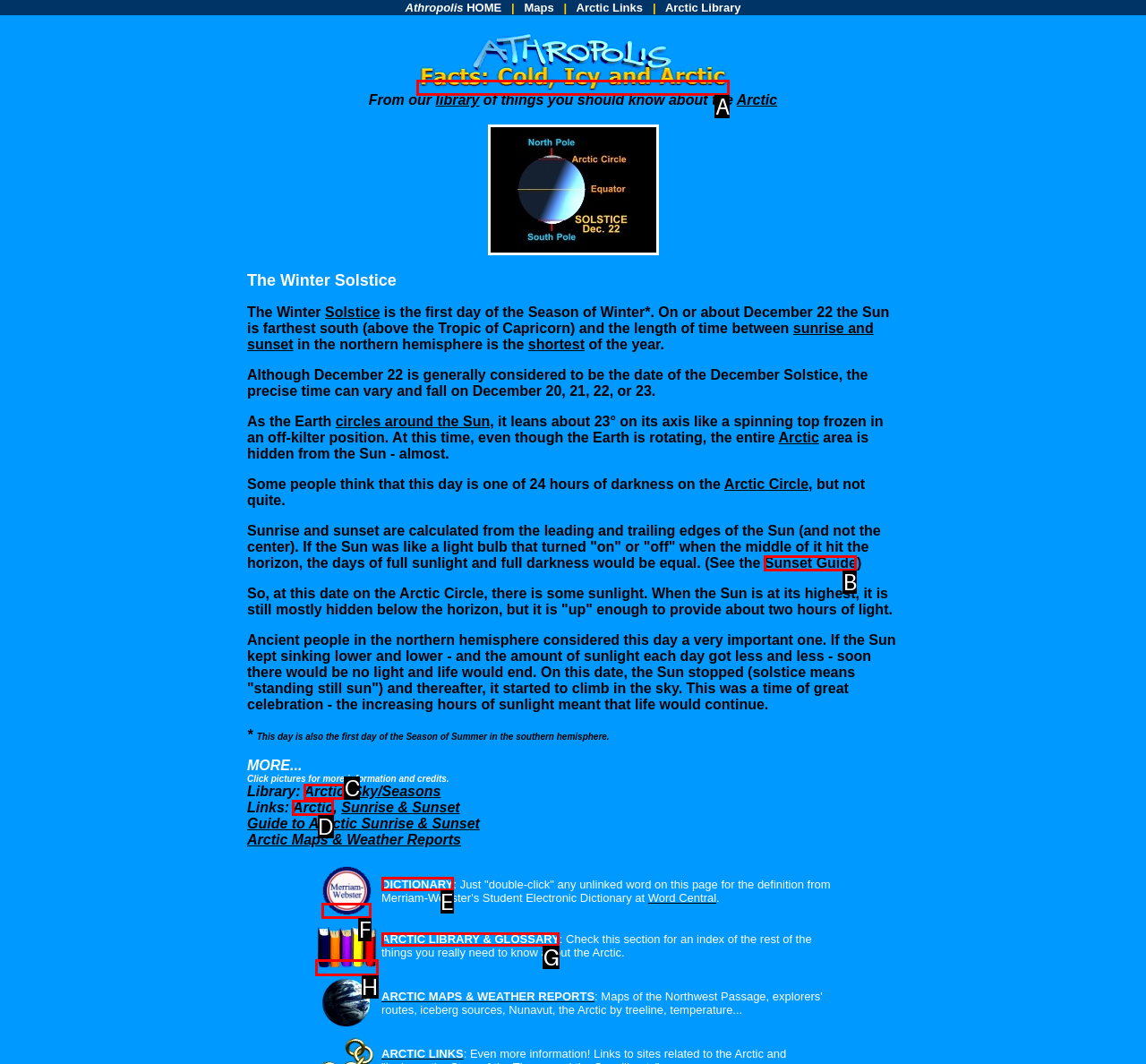Find the option you need to click to complete the following instruction: Learn about the Arctic Library
Answer with the corresponding letter from the choices given directly.

H